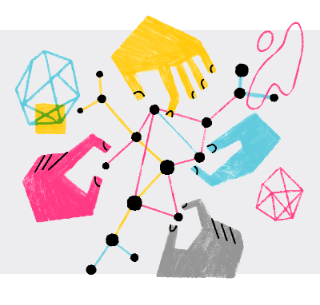Describe every aspect of the image in detail.

The image features a vibrant and abstract illustration depicting hands in various colors—yellow, pink, gray, and blue—connected by a network of thin lines and clusters of black dots. The hands appear to be reaching towards or interacting with geometric shapes, including transparent and filled polygonal forms, suggesting a theme of connection and collaboration. The playful and artistic design evokes a sense of creativity and community, possibly representing how individuals come together to share knowledge or expertise, aligning with themes of teamwork and shared learning in technology-focused environments.